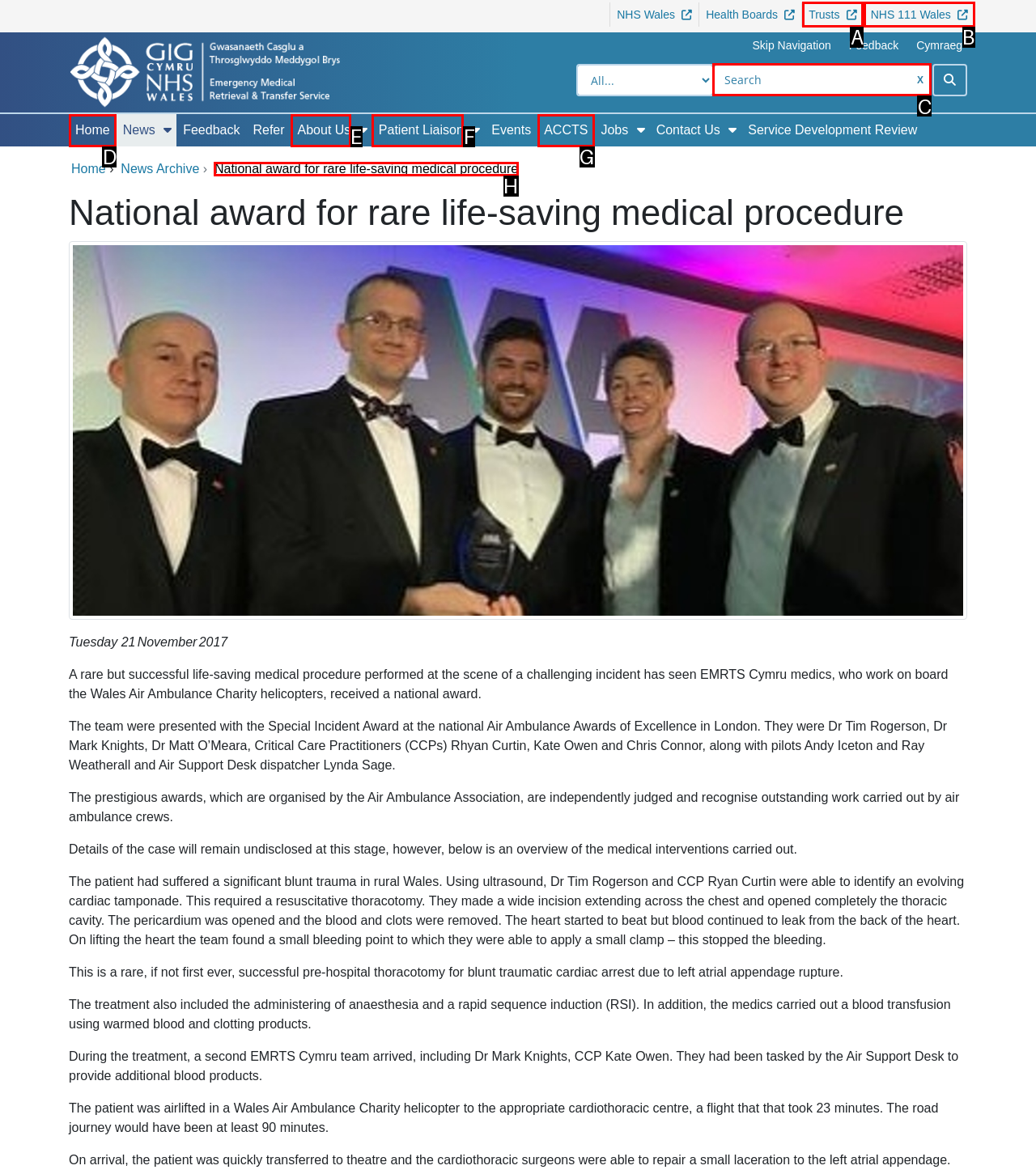Determine the correct UI element to click for this instruction: Search for something. Respond with the letter of the chosen element.

C